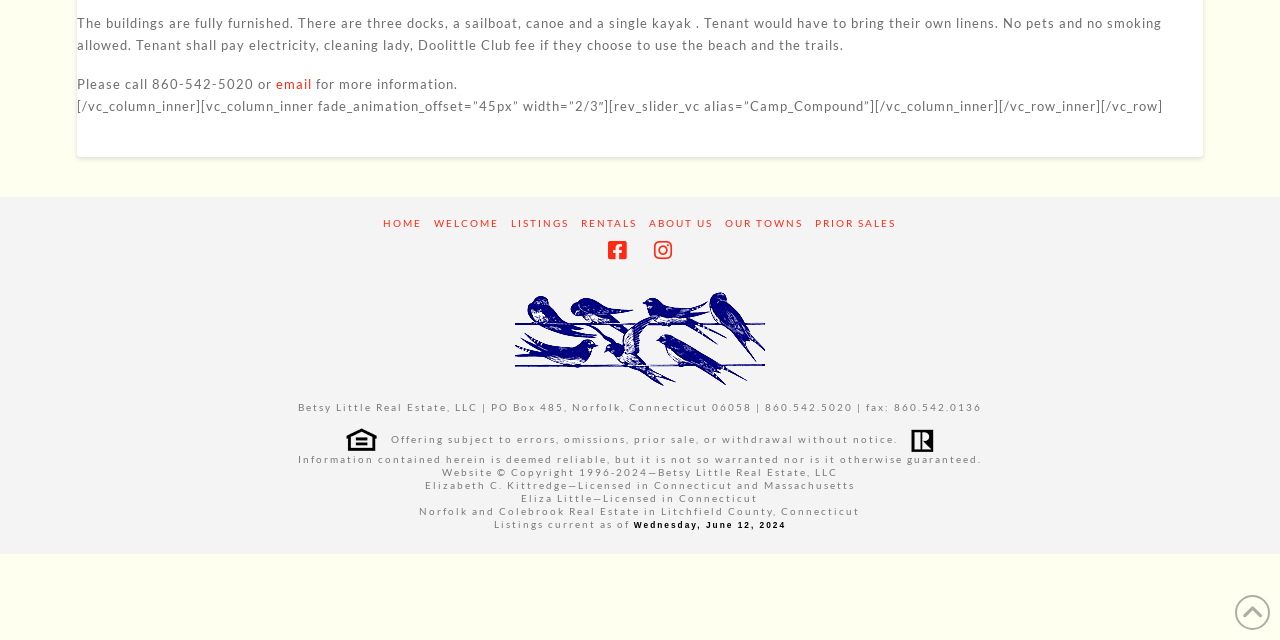Find the bounding box coordinates for the UI element whose description is: "Our Towns". The coordinates should be four float numbers between 0 and 1, in the format [left, top, right, bottom].

[0.567, 0.34, 0.628, 0.36]